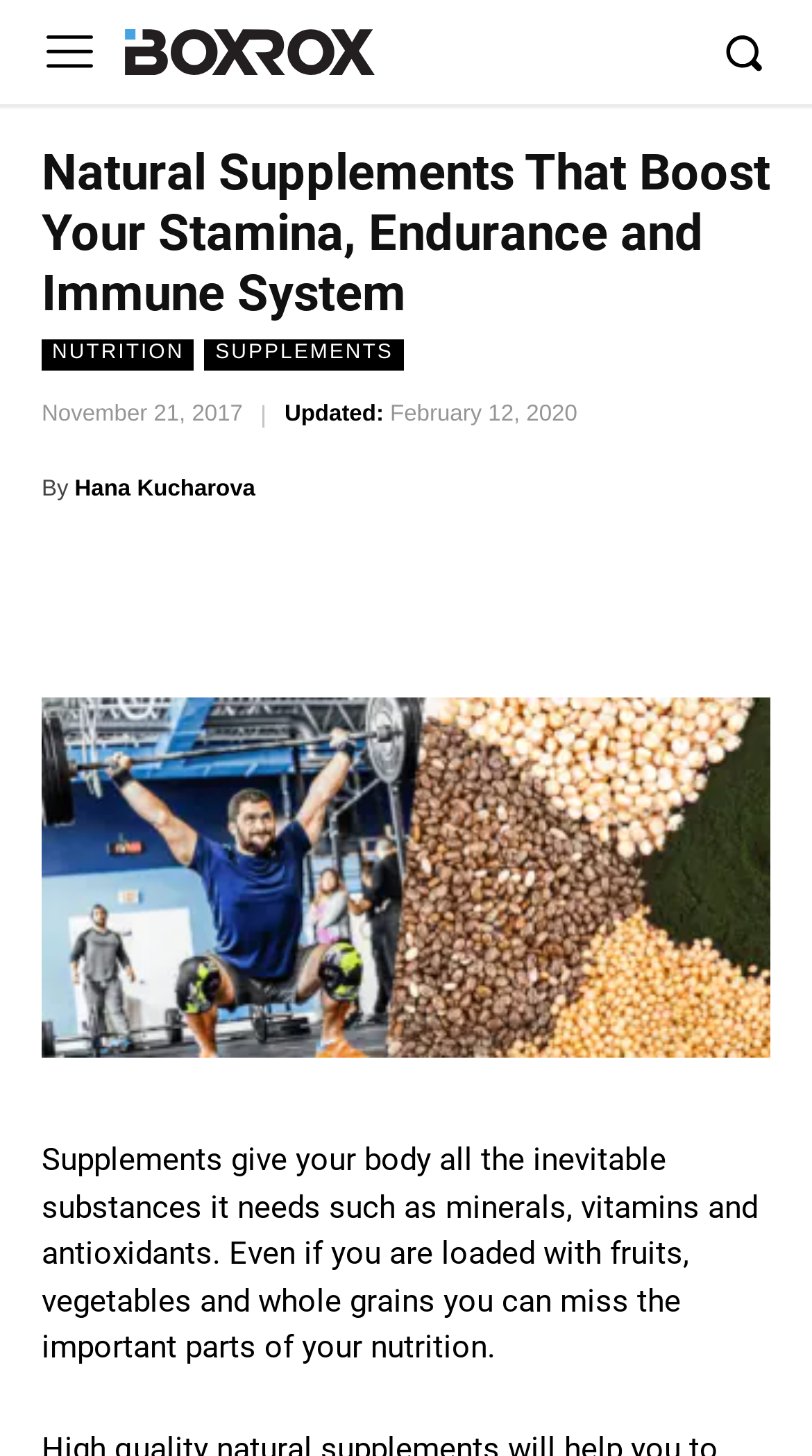Examine the image and give a thorough answer to the following question:
How many social media links are there?

I found the social media links by looking at the link elements with the icons for Facebook, Twitter, and Pinterest, which are located below the author's name.